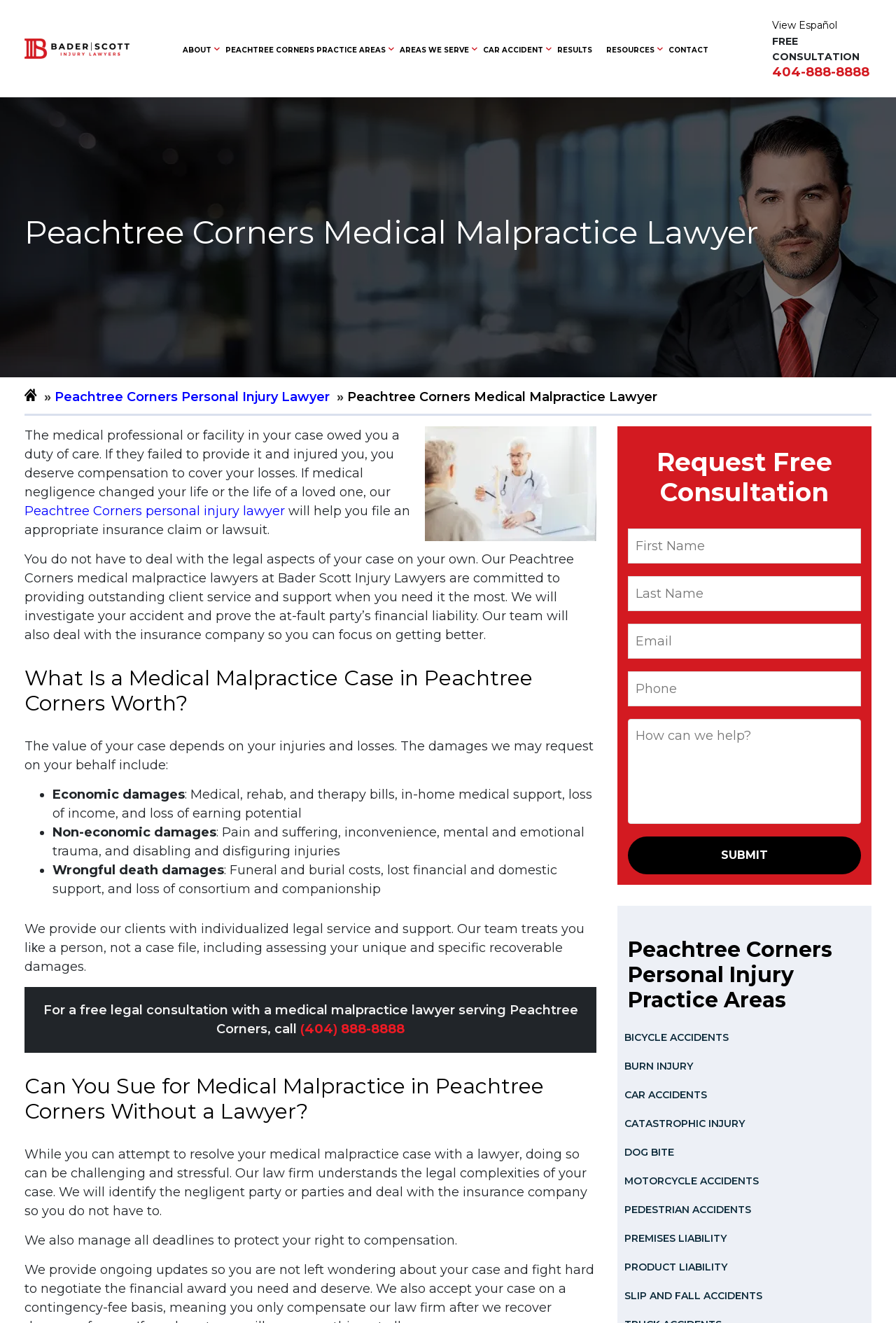What types of damages may be requested on behalf of the client?
Examine the webpage screenshot and provide an in-depth answer to the question.

The types of damages that may be requested on behalf of the client can be found in the section 'What Is a Medical Malpractice Case in Peachtree Corners Worth?', where it lists 'Economic damages', 'Non-economic damages', and 'Wrongful death damages'.